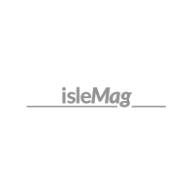Explain what the image portrays in a detailed manner.

The image features the logo of "isleMag," which appears in a sleek and modern font. The name "isleMag" is prominently displayed, suggesting a focus on contemporary themes, possibly related to lifestyle, travel, or fashion. The presentation is minimalistic, with a clean design that aligns well with modern digital aesthetics, inviting viewers to engage with its content. This logo is likely associated with articles or posts highlighted in the surrounding webpage context, emphasizing the site's offerings in areas like air conditioning, modifications, or unique products, as seen in linked articles about "Midea Aircon," "Sniper 150 Modified," and "Potchi."